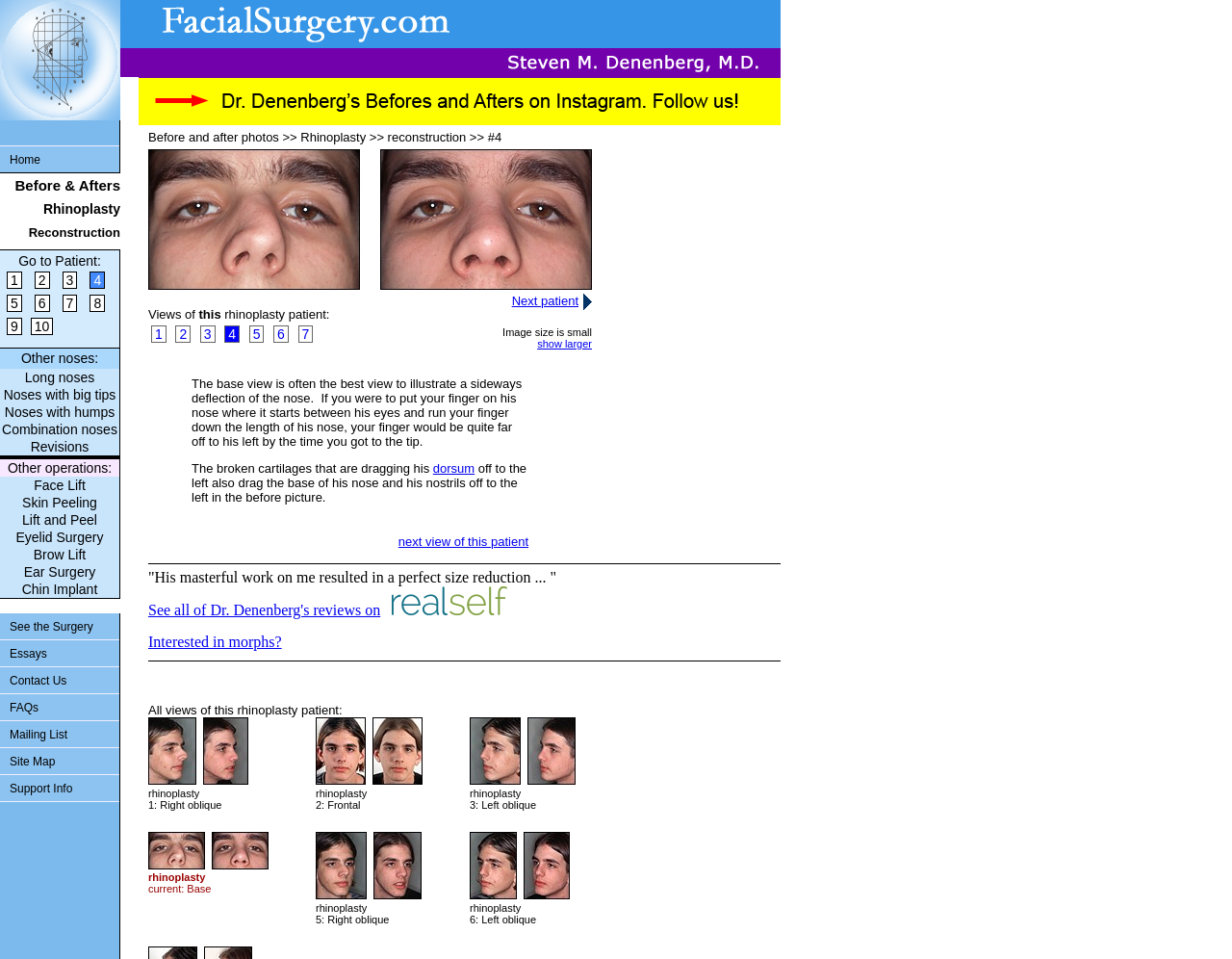Please specify the bounding box coordinates of the clickable section necessary to execute the following command: "Get contact information".

None